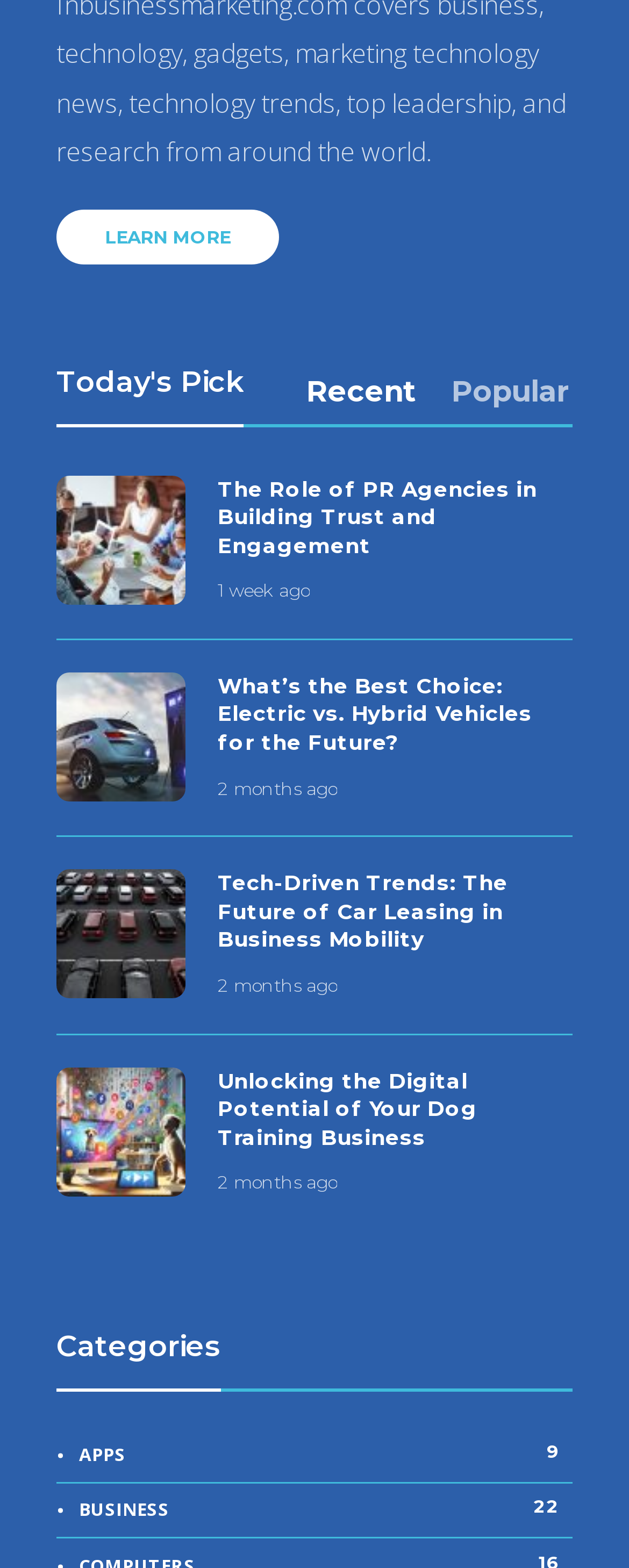How many articles are listed?
Using the visual information from the image, give a one-word or short-phrase answer.

4